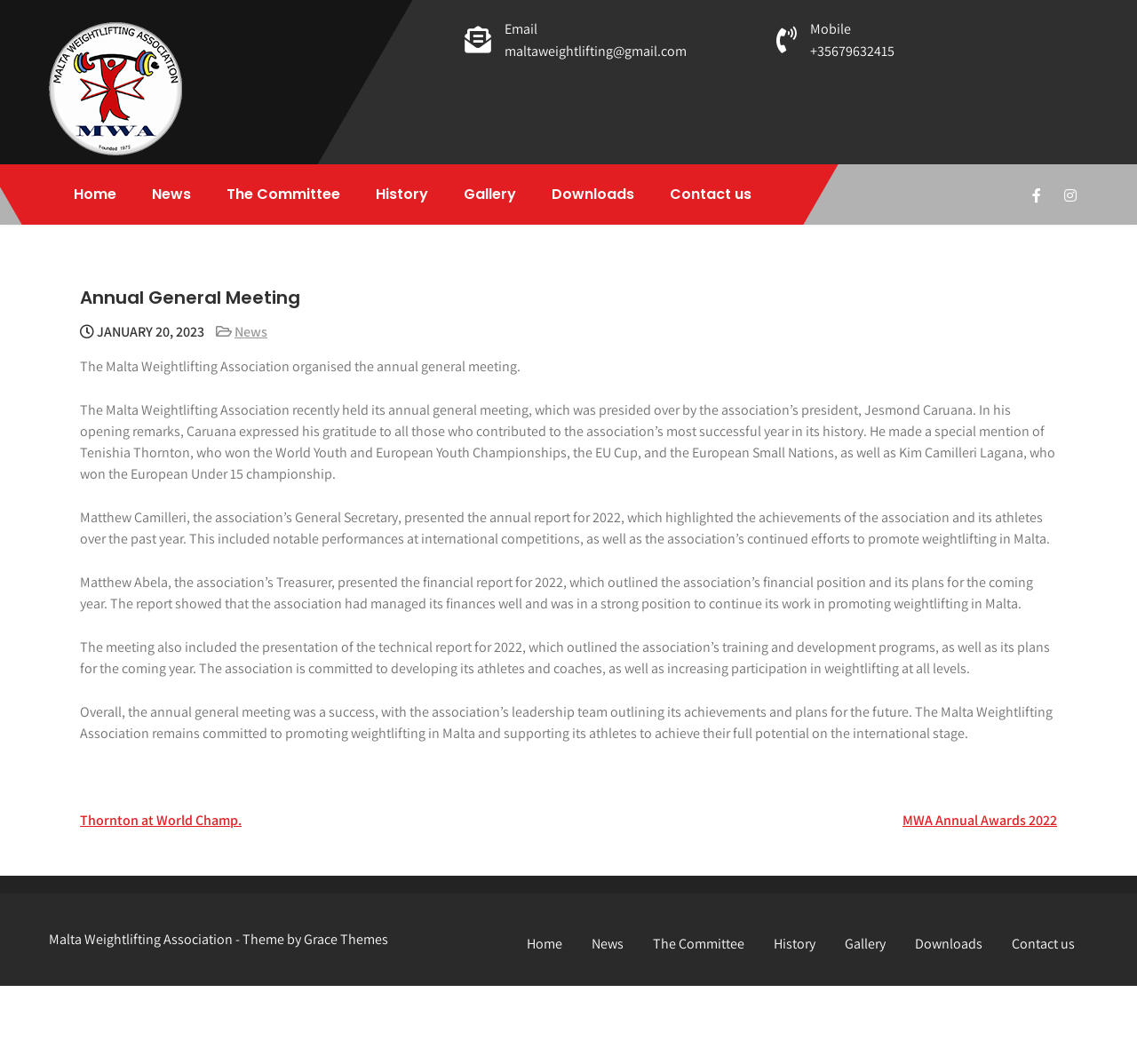Elaborate on the information and visuals displayed on the webpage.

The webpage is about the Malta Weightlifting Association's annual general meeting. At the top, there is a logo of the association, accompanied by a link to the association's homepage. Below the logo, there is a heading that reads "Malta Weightlifting Association". 

To the right of the logo, there are contact details, including an email address and a mobile phone number. 

Below the contact details, there is a navigation menu with links to different sections of the website, including "Home", "News", "The Committee", "History", "Gallery", "Downloads", and "Contact us". 

On the right side of the page, there are two social media links, represented by icons.

The main content of the page is an article about the annual general meeting, which is divided into several paragraphs. The article is headed by a title "Annual General Meeting" and a date "JANUARY 20, 2023". The text describes the meeting, including the president's opening remarks, the presentation of the annual report, and the financial report. 

At the bottom of the page, there is a post navigation section with links to related articles, including "Thornton at World Champ." and "MWA Annual Awards 2022". 

Finally, there is a footer section with a copyright notice and links to different sections of the website, similar to the navigation menu at the top.